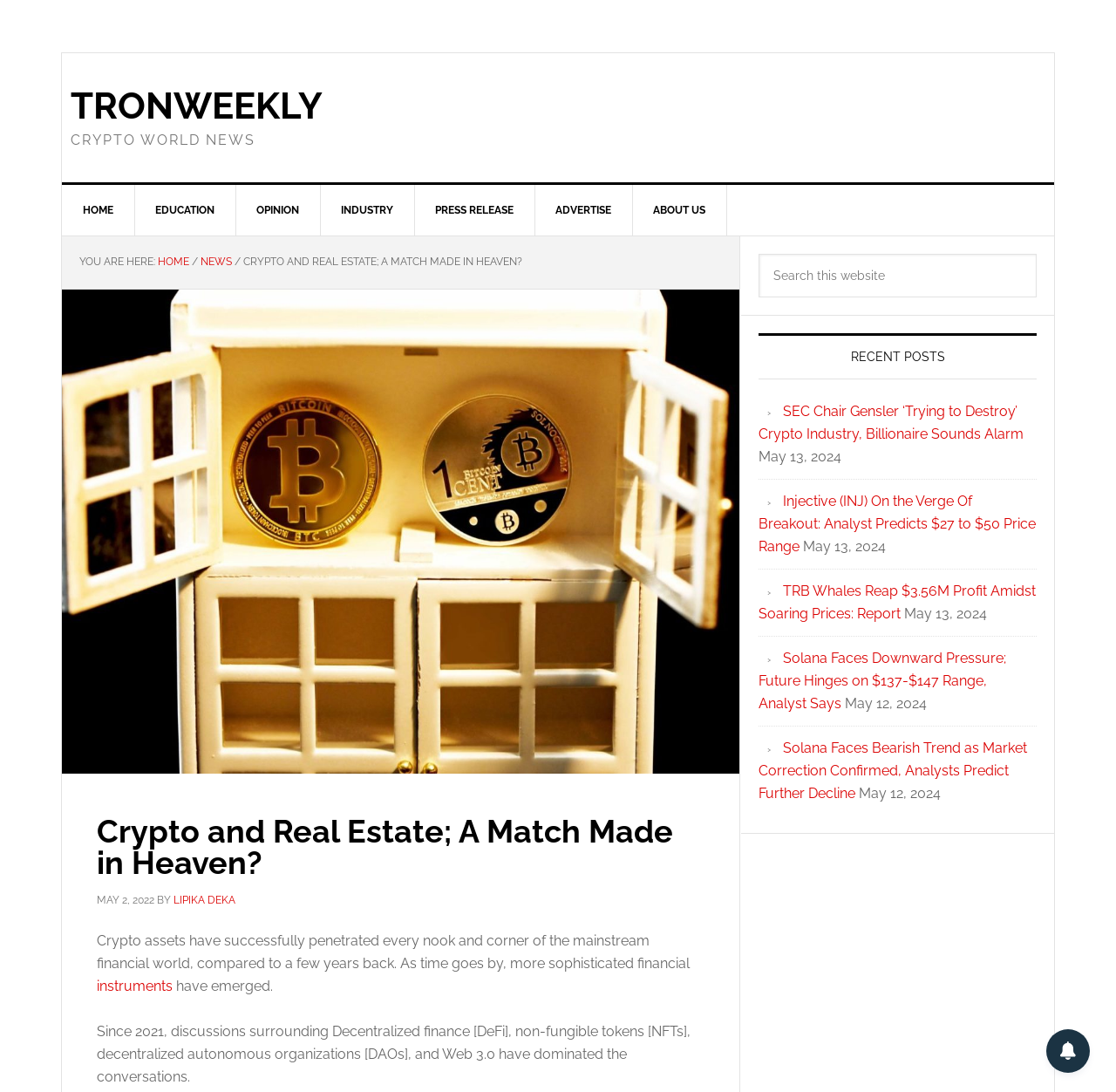What is the topic of the main article?
Refer to the image and give a detailed answer to the query.

I determined the answer by looking at the header element with the text 'Crypto and Real Estate; A Match Made in Heaven?' which is the title of the main article on the webpage.